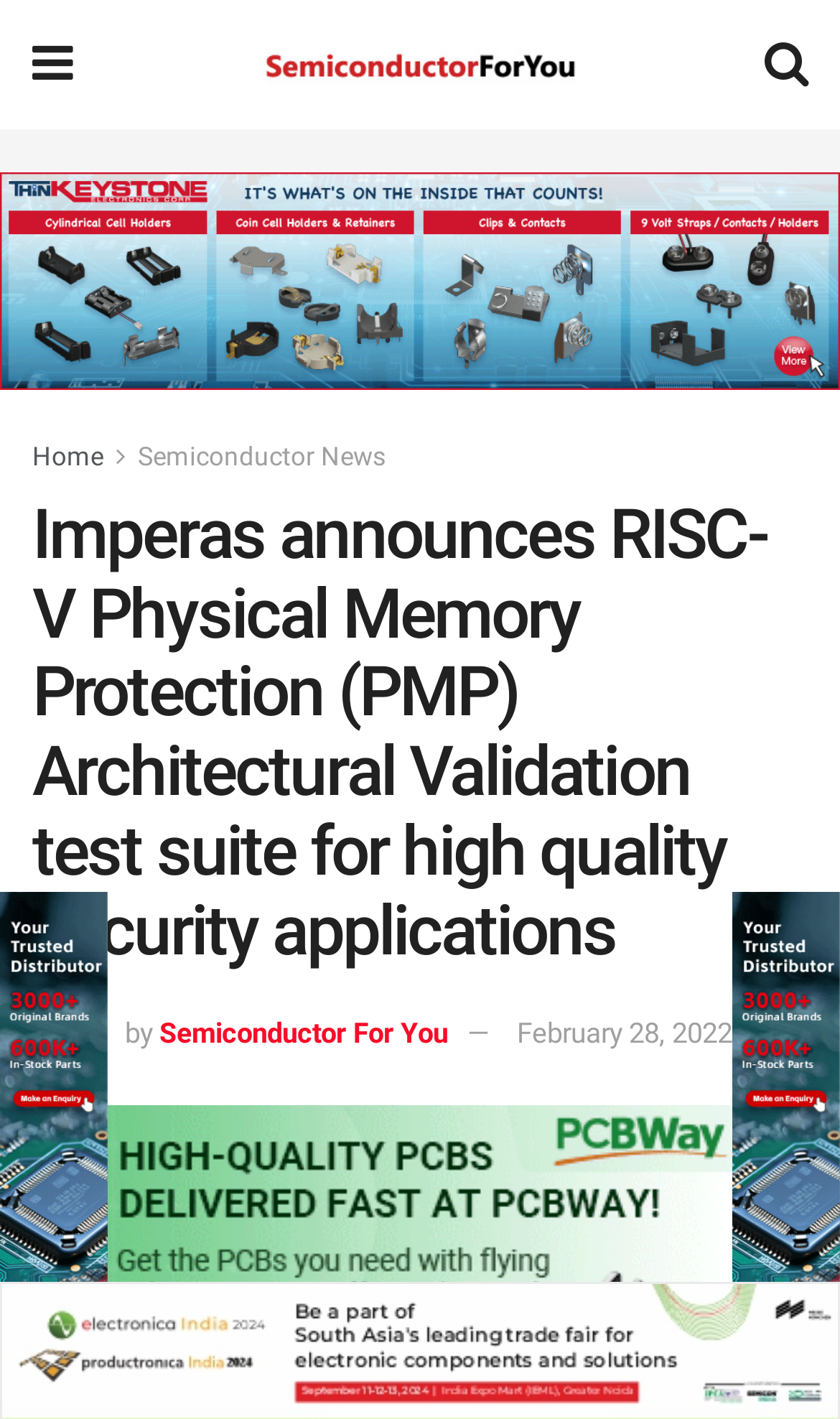What is the date of the article?
Using the screenshot, give a one-word or short phrase answer.

February 28, 2022